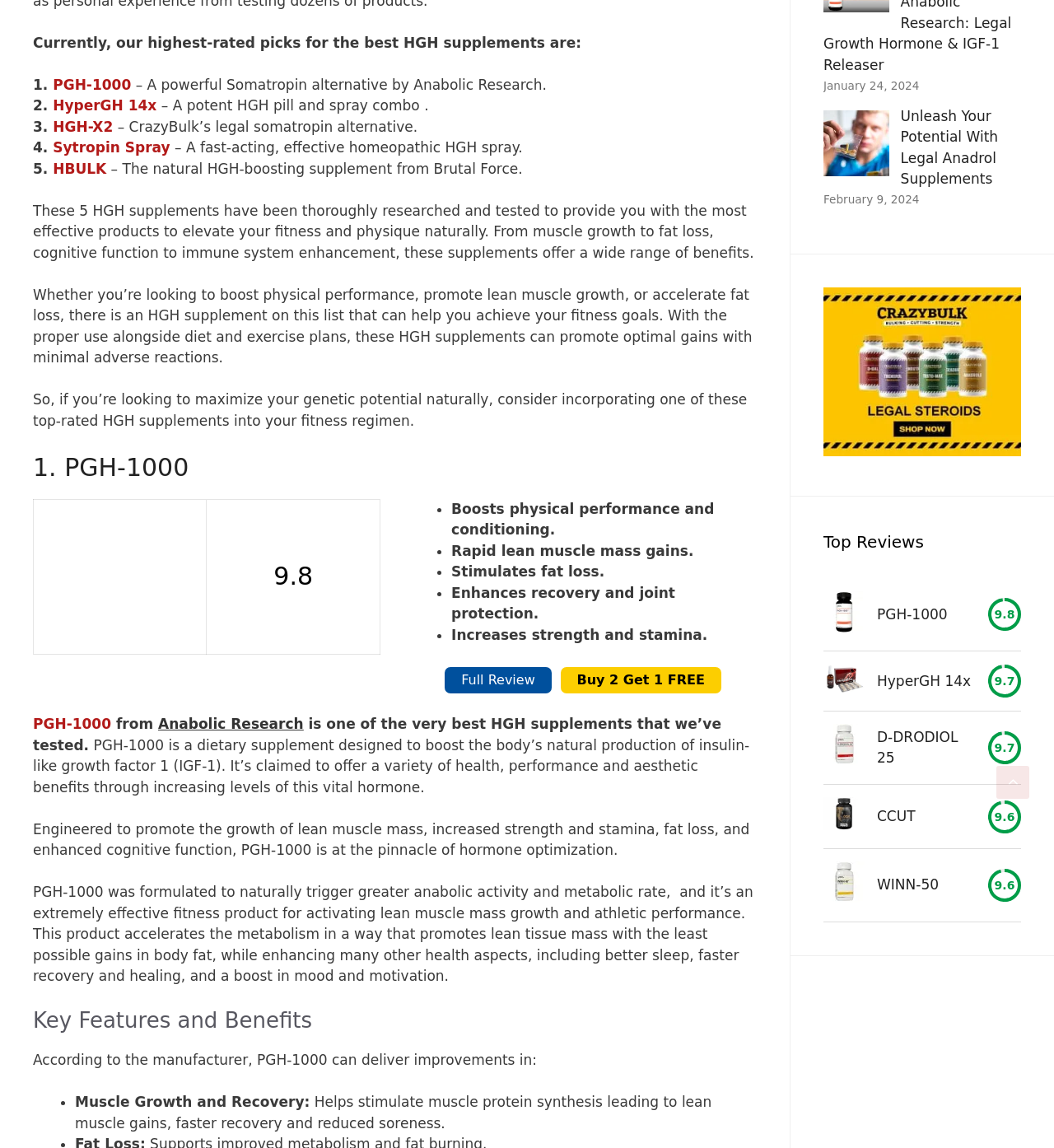Identify the bounding box coordinates of the section to be clicked to complete the task described by the following instruction: "Read the article about the best HGH supplements". The coordinates should be four float numbers between 0 and 1, formatted as [left, top, right, bottom].

[0.031, 0.394, 0.718, 0.901]